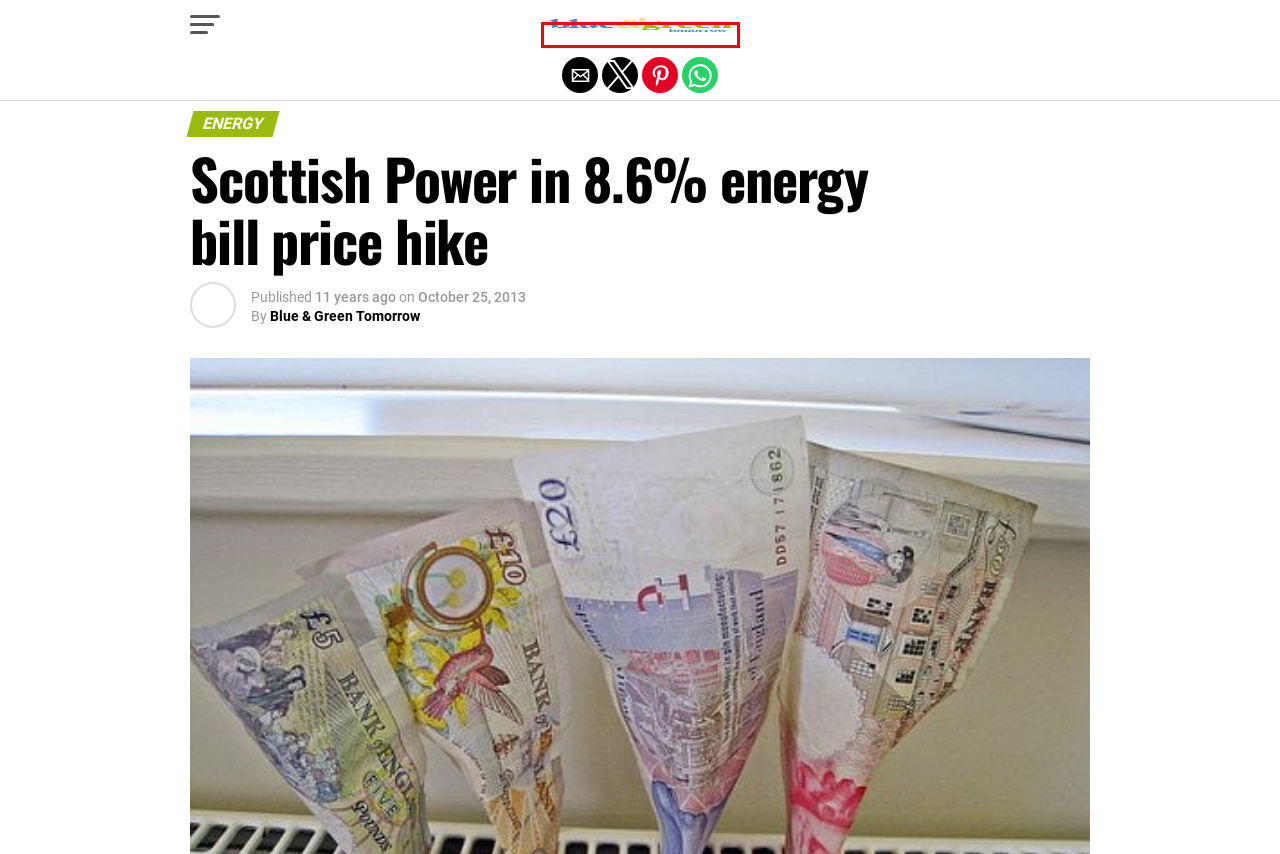Given a screenshot of a webpage with a red rectangle bounding box around a UI element, select the best matching webpage description for the new webpage that appears after clicking the highlighted element. The candidate descriptions are:
A. green taxes - Blue and Green Tomorrow
B. Government to test cost of green energy policies amid rising bills - Blue and Green Tomorrow
C. Blue and Green Tomorrow: Ethical Investments & Sustainable Living
D. MPs - Blue and Green Tomorrow
E. Lib Dem - Blue and Green Tomorrow
F. slider4 - Blue and Green Tomorrow
G. SSE energy prices to increase by 8.2% in November - Blue and Green Tomorrow
H. - Blue and Green Tomorrow

C